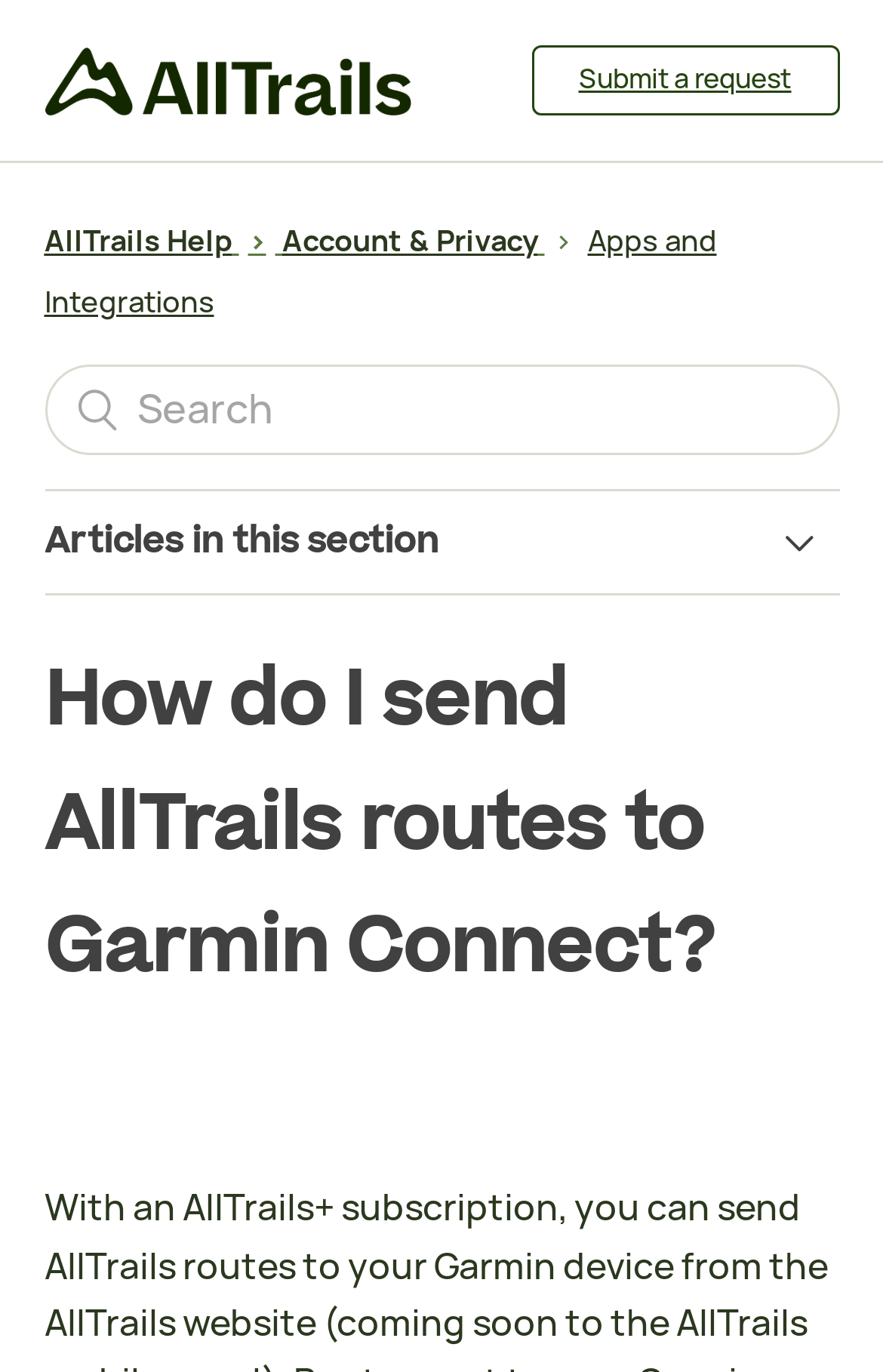What is the main heading displayed on the webpage? Please provide the text.

How do I send AllTrails routes to Garmin Connect?